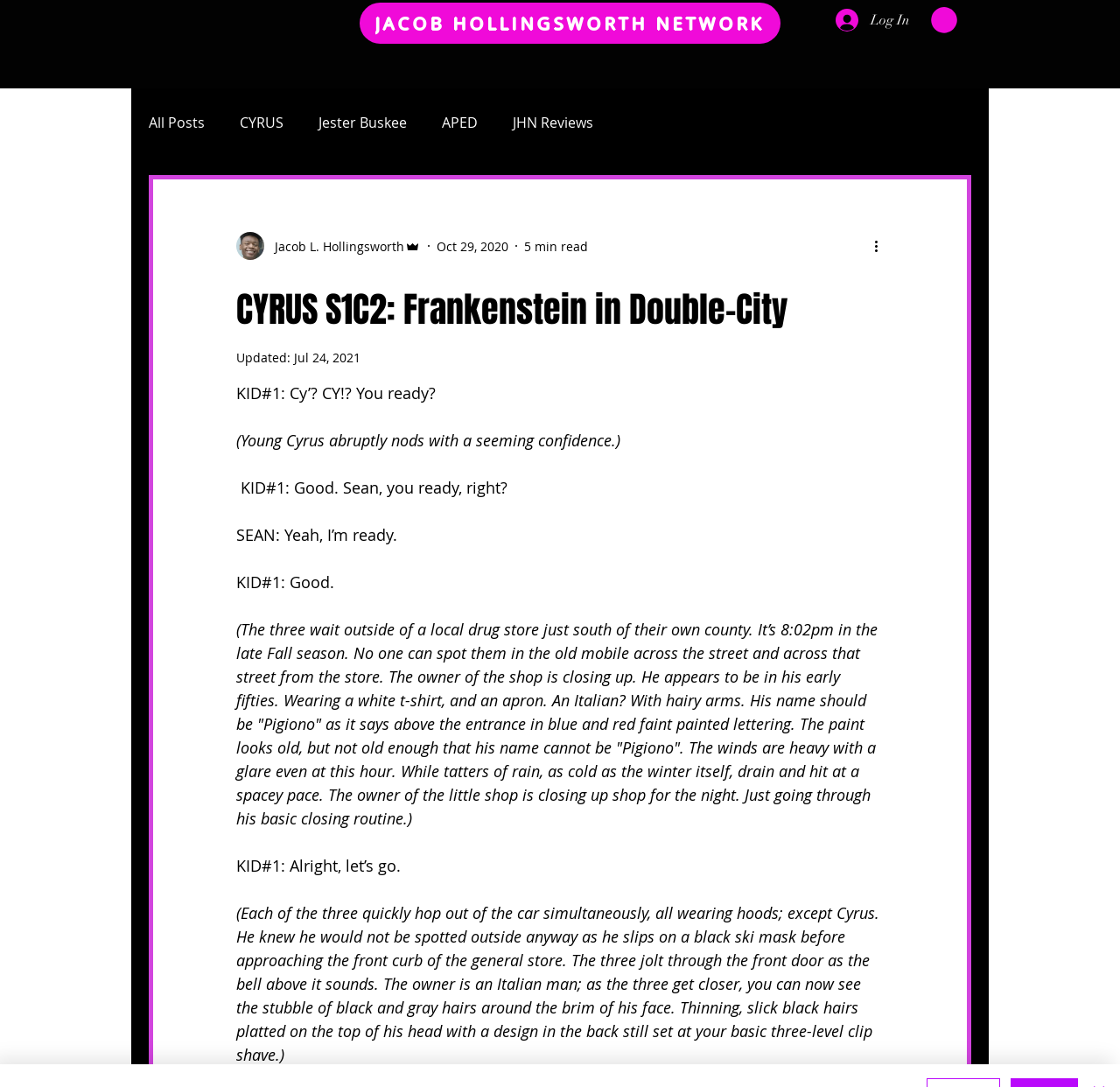Identify the bounding box coordinates of the section that should be clicked to achieve the task described: "Click on DESIGN AND PLANNING".

None